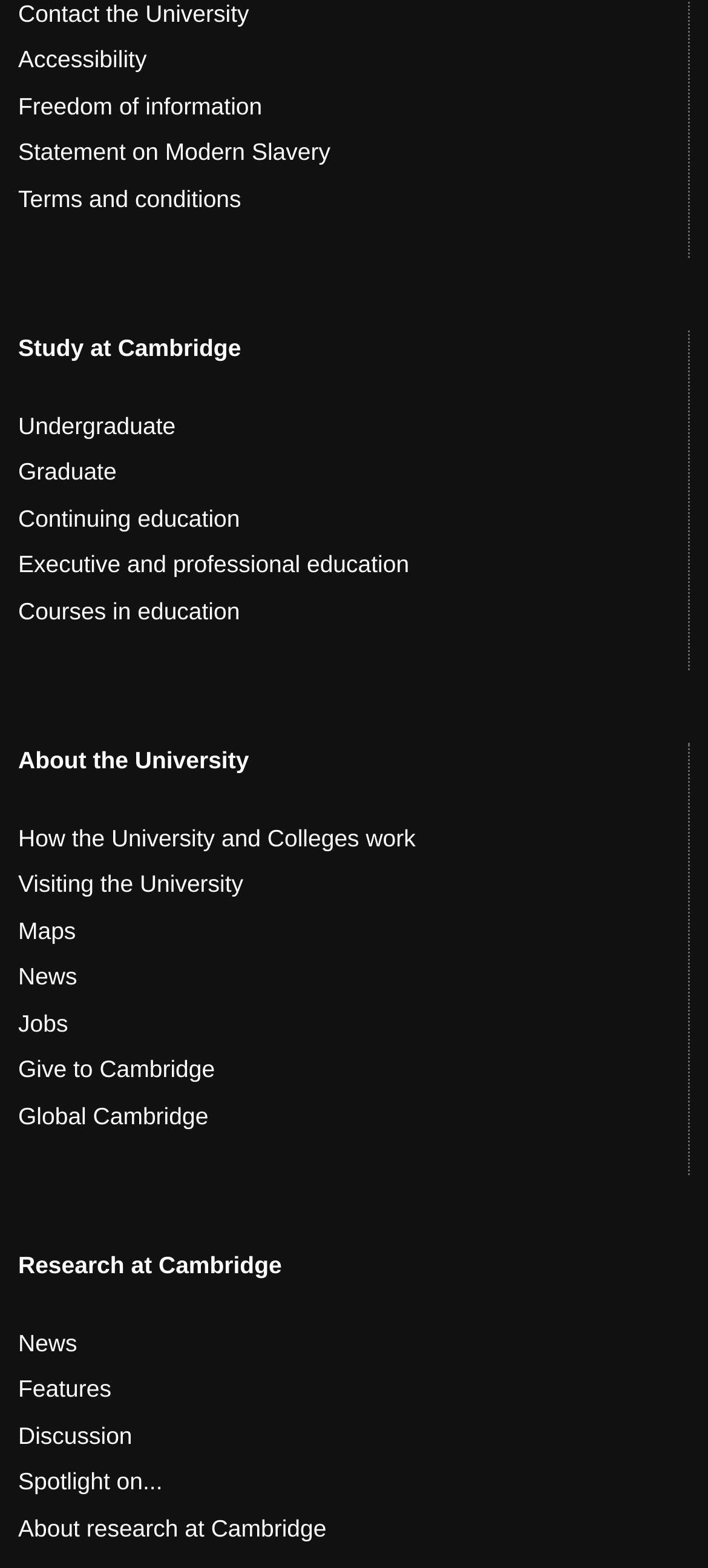Kindly determine the bounding box coordinates for the clickable area to achieve the given instruction: "View About the University".

[0.026, 0.476, 0.352, 0.494]